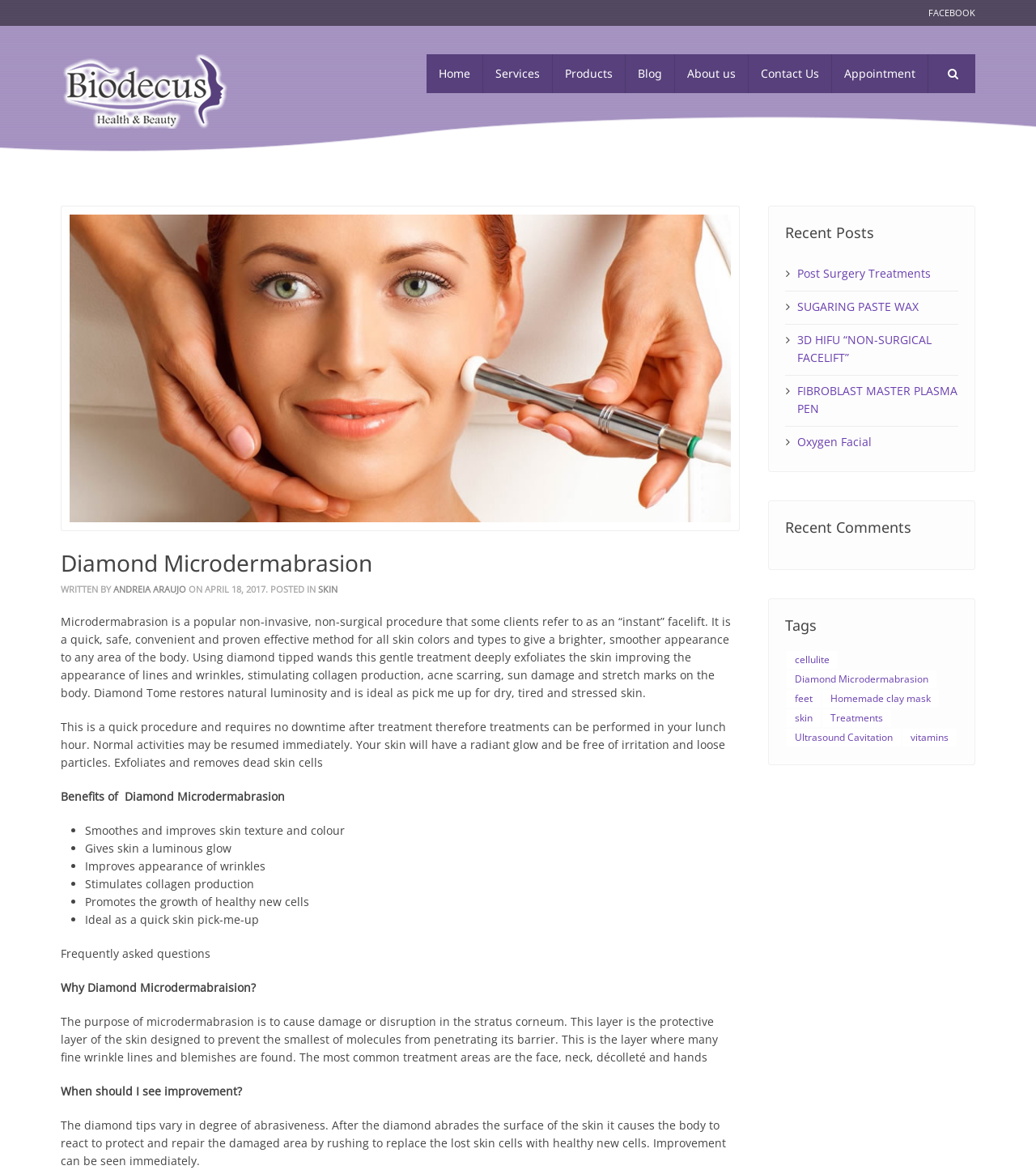Pinpoint the bounding box coordinates for the area that should be clicked to perform the following instruction: "Go to the 'Services' page".

[0.466, 0.046, 0.533, 0.08]